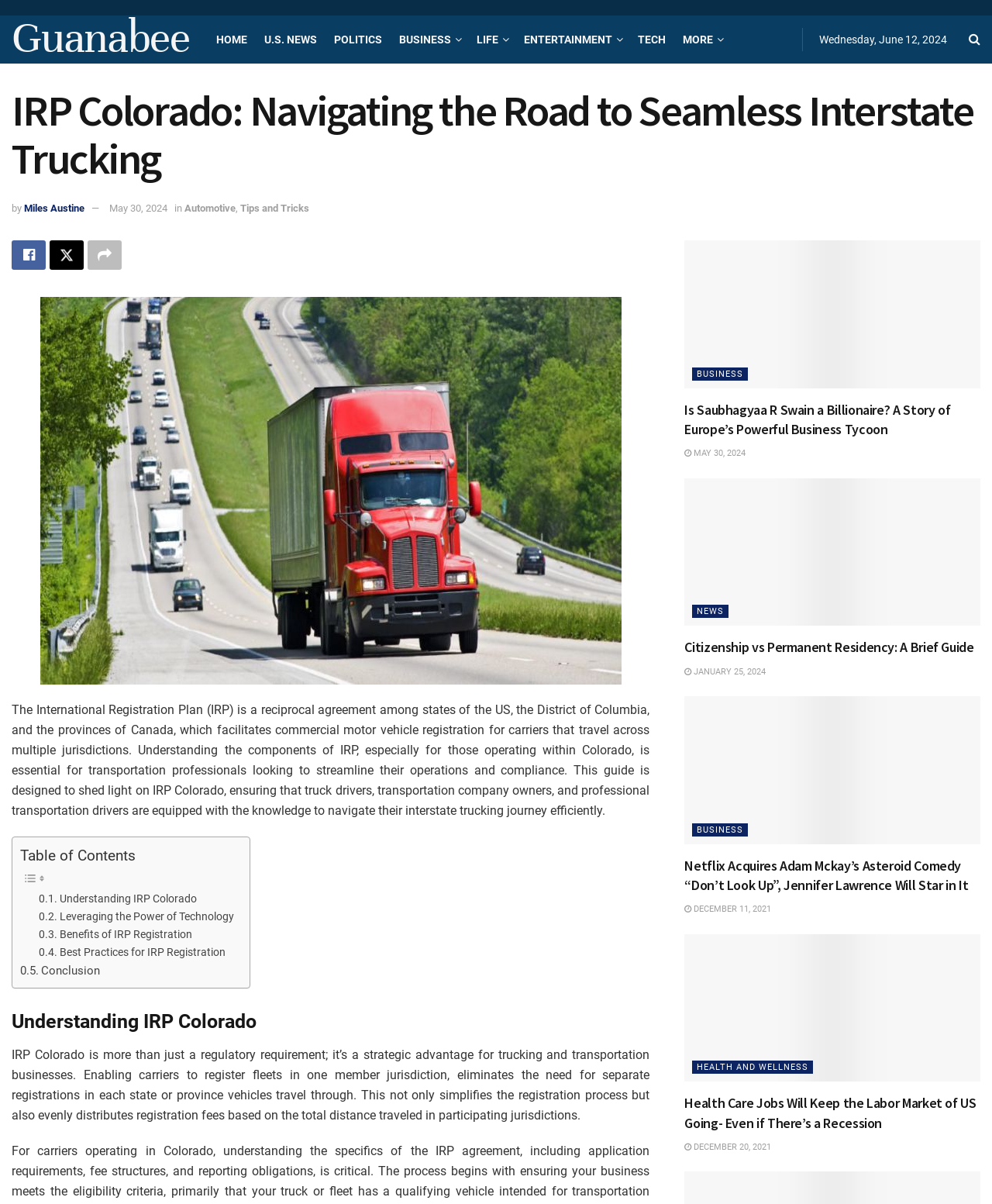Who wrote the article about IRP Colorado?
Using the information from the image, answer the question thoroughly.

The author of the article about IRP Colorado is Miles Austine, as indicated by the link 'by Miles Austine' on the webpage.